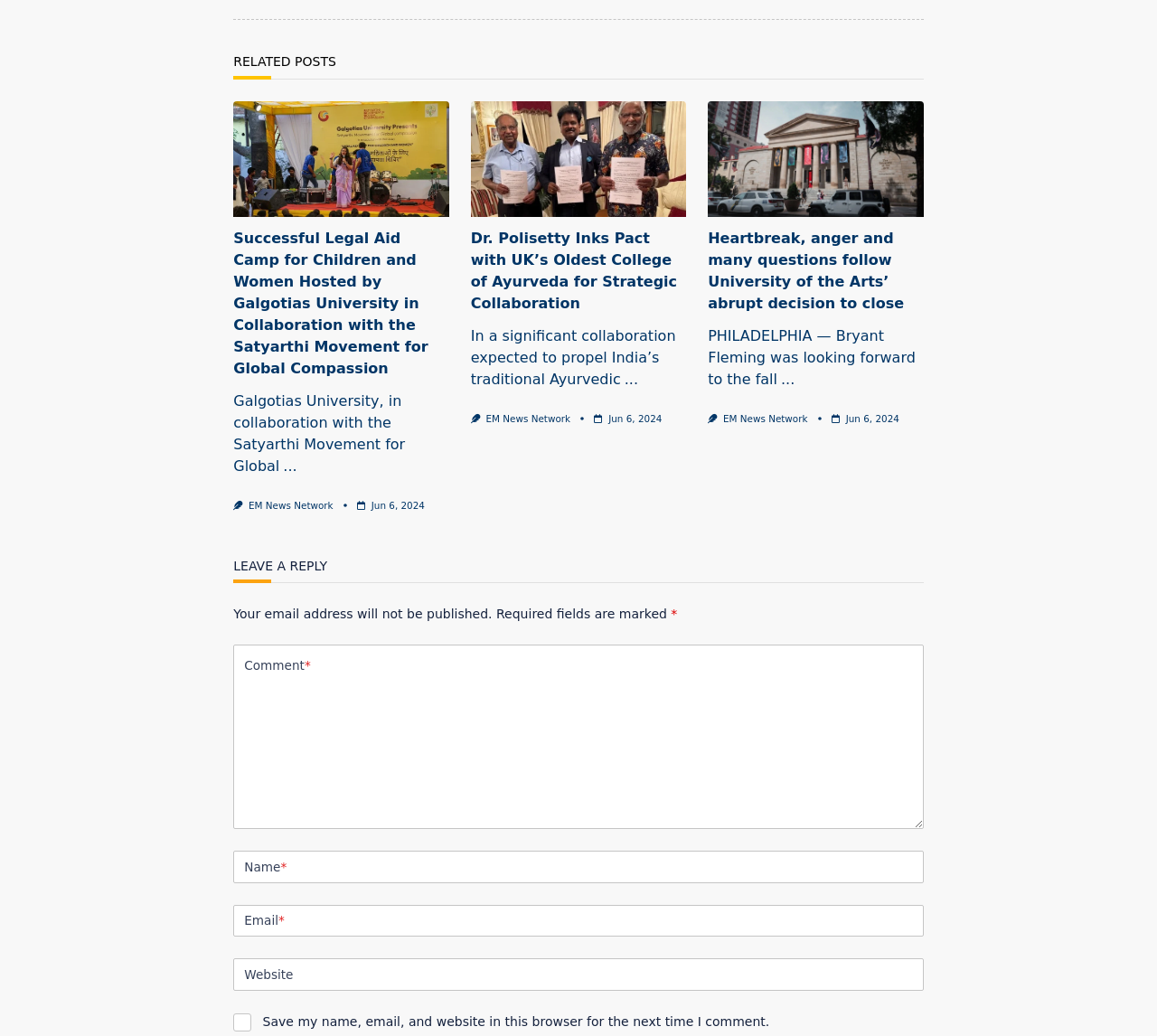Please determine the bounding box coordinates for the element that should be clicked to follow these instructions: "Read the article about Dr. Polisetty's pact with UK's oldest college of Ayurveda".

[0.407, 0.098, 0.593, 0.209]